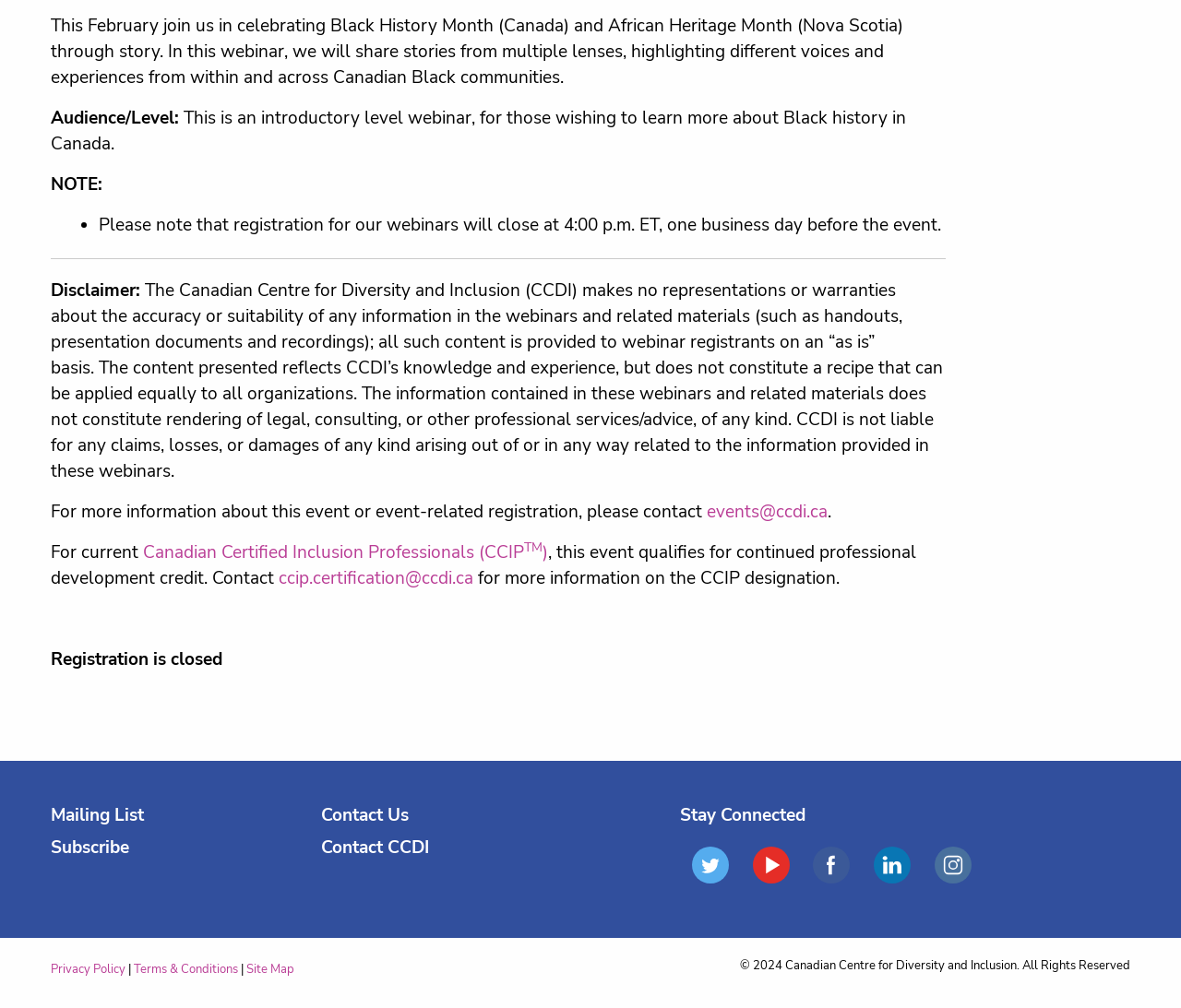Using the webpage screenshot, find the UI element described by Terms & Conditions. Provide the bounding box coordinates in the format (top-left x, top-left y, bottom-right x, bottom-right y), ensuring all values are floating point numbers between 0 and 1.

[0.113, 0.953, 0.202, 0.969]